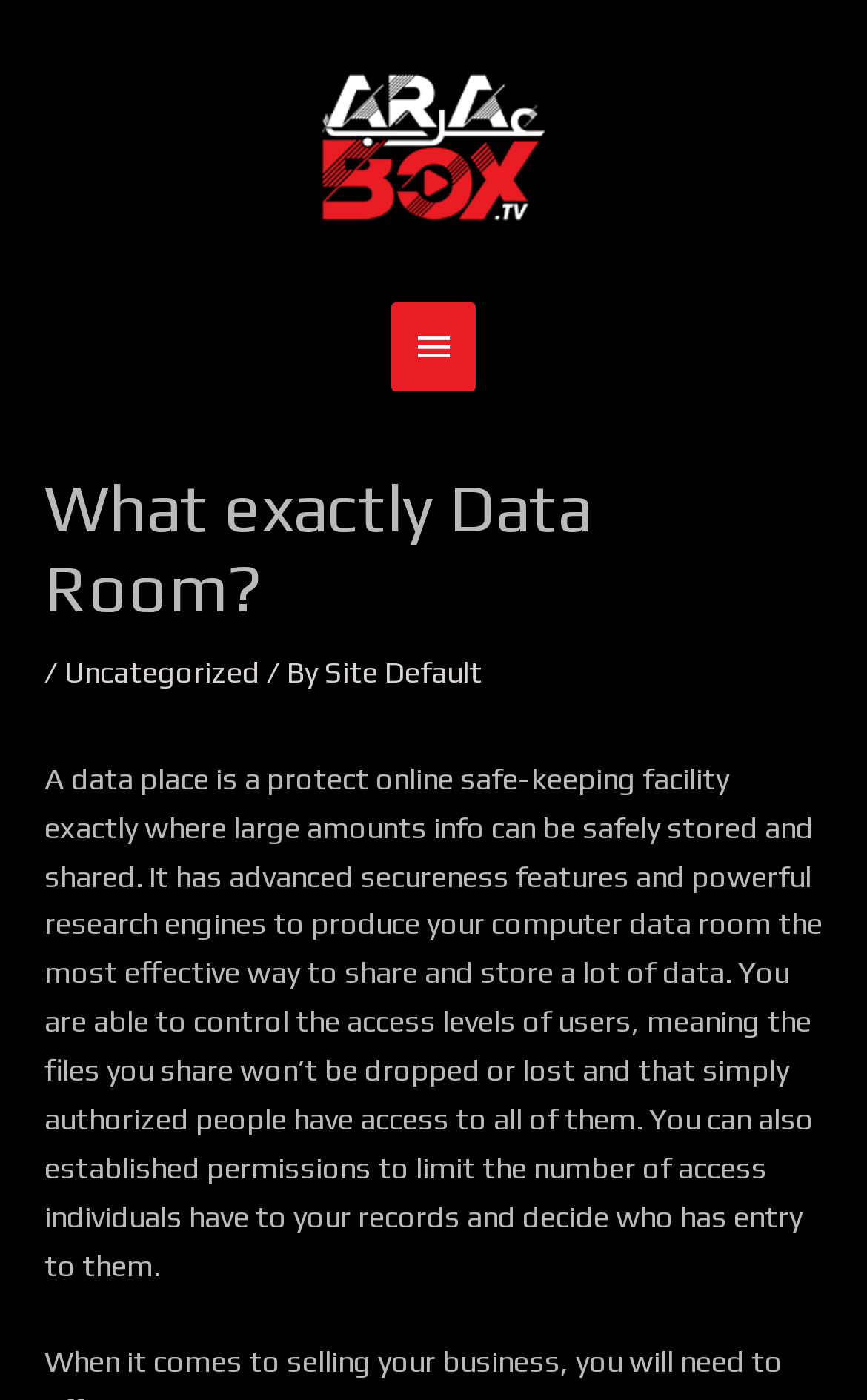Write an exhaustive caption that covers the webpage's main aspects.

The webpage is about explaining what a data room is, provided by Arabox. At the top left, there is a logo of Arabox, which is an image with the text "Arabox" on it. Next to the logo, there is a link with the text "Arabox". 

Below the logo, there is a main menu button on the right side, which is currently not expanded. When expanded, it controls the primary menu. 

The main content of the webpage is a header section that spans almost the entire width of the page. It contains a heading that reads "What exactly Data Room?" followed by a slash and a link to "Uncategorized". Then, there is a text "By" and another link to "Site Default". 

Below the header section, there is a large block of text that explains what a data room is. It describes a data room as a protected online storage facility where large amounts of information can be safely stored and shared. The text also mentions the advanced security features and powerful search engines of a data room, as well as the ability to control access levels and set permissions for users.